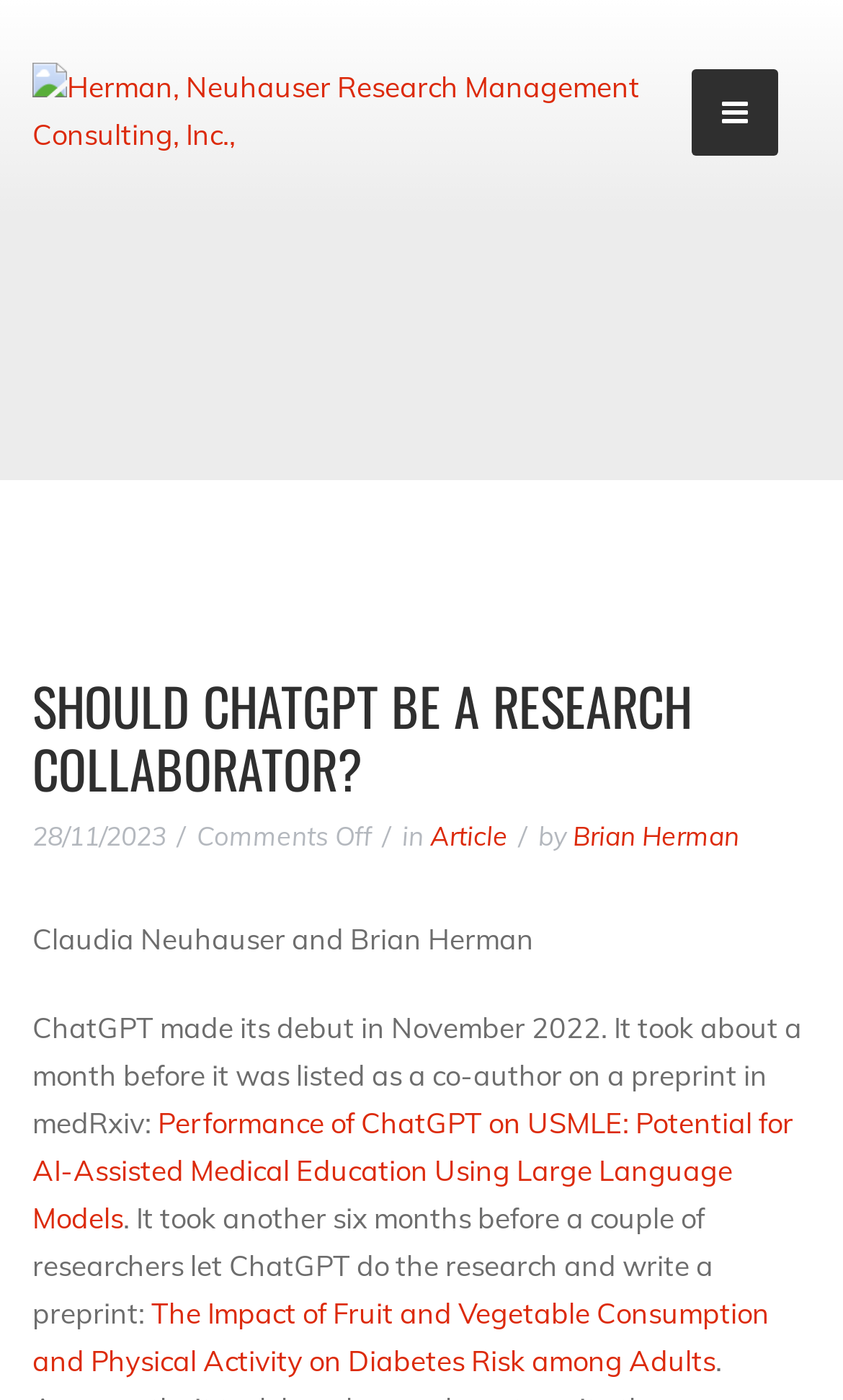Observe the image and answer the following question in detail: What is the name of the research management consulting firm?

I found the name of the firm by looking at the link 'Herman, Neuhauser Research Management Consulting, Inc.,' which is located at the top of the webpage and is associated with an image.